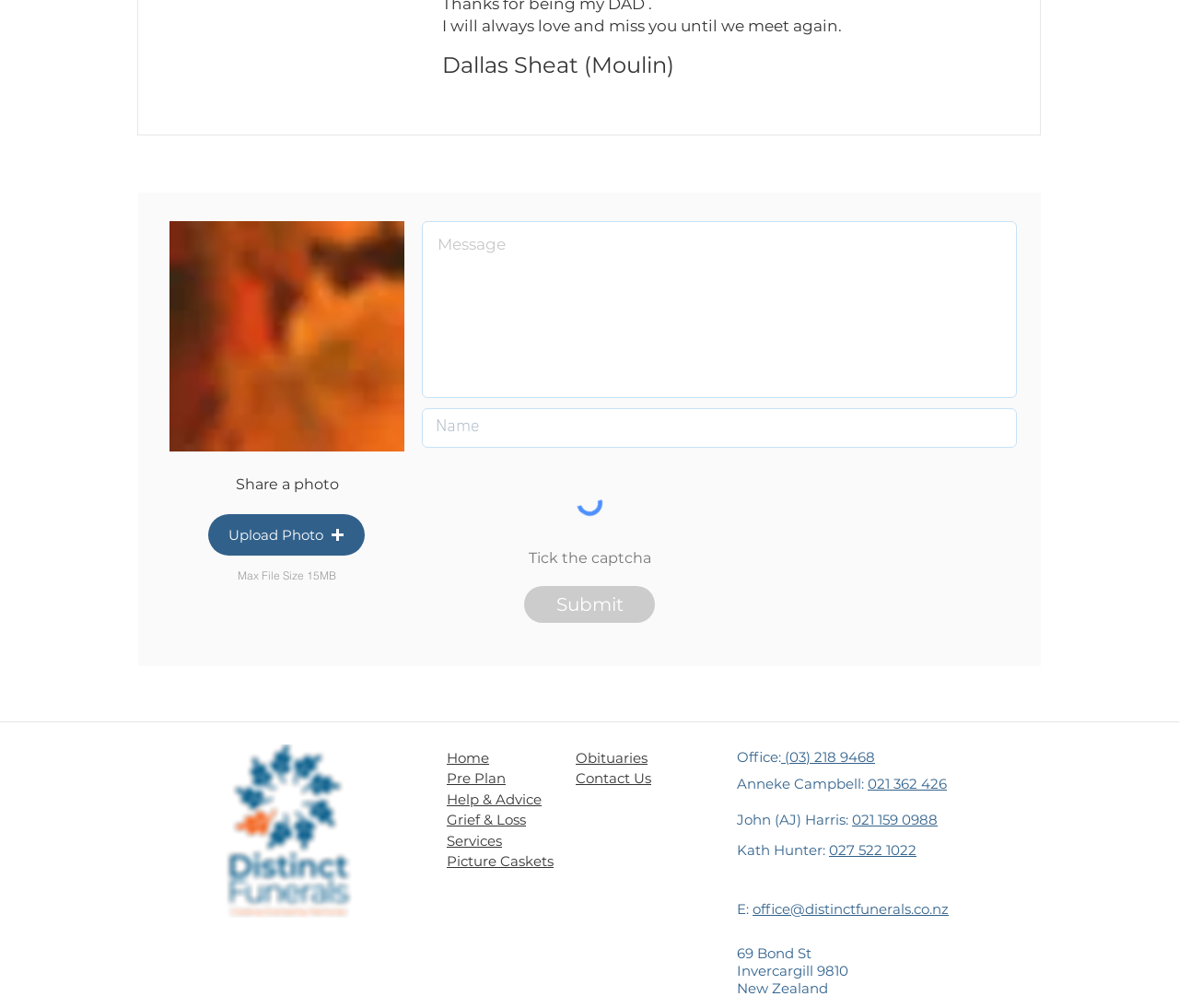What is the purpose of the 'leaveMessage' region?
Using the image as a reference, answer the question with a short word or phrase.

To share a message